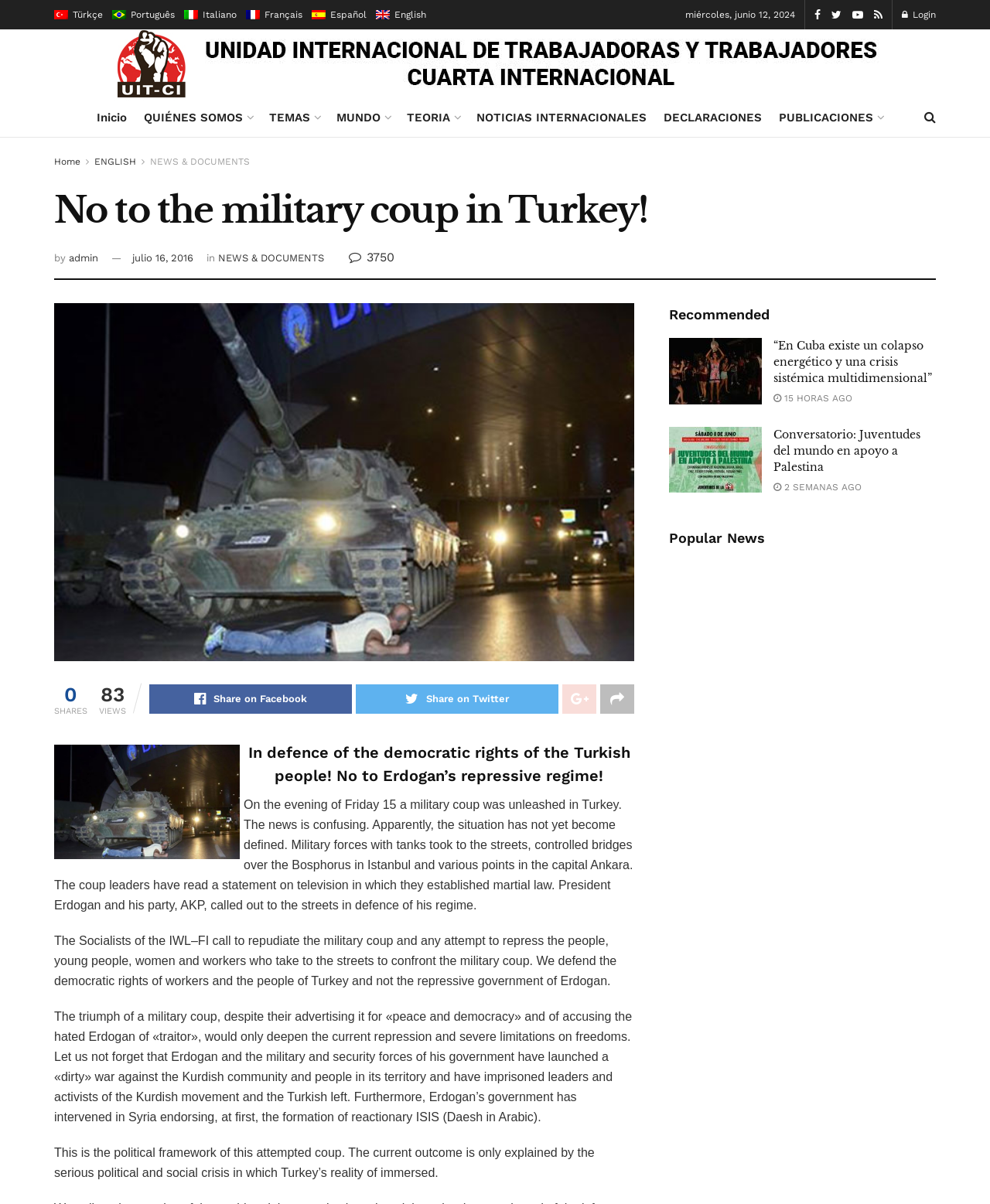Please use the details from the image to answer the following question comprehensively:
What is the main topic of the webpage?

The webpage discusses the military coup in Turkey, Erdogan's regime, and the democratic rights of the Turkish people, indicating that the main topic of the webpage is Turkish politics.